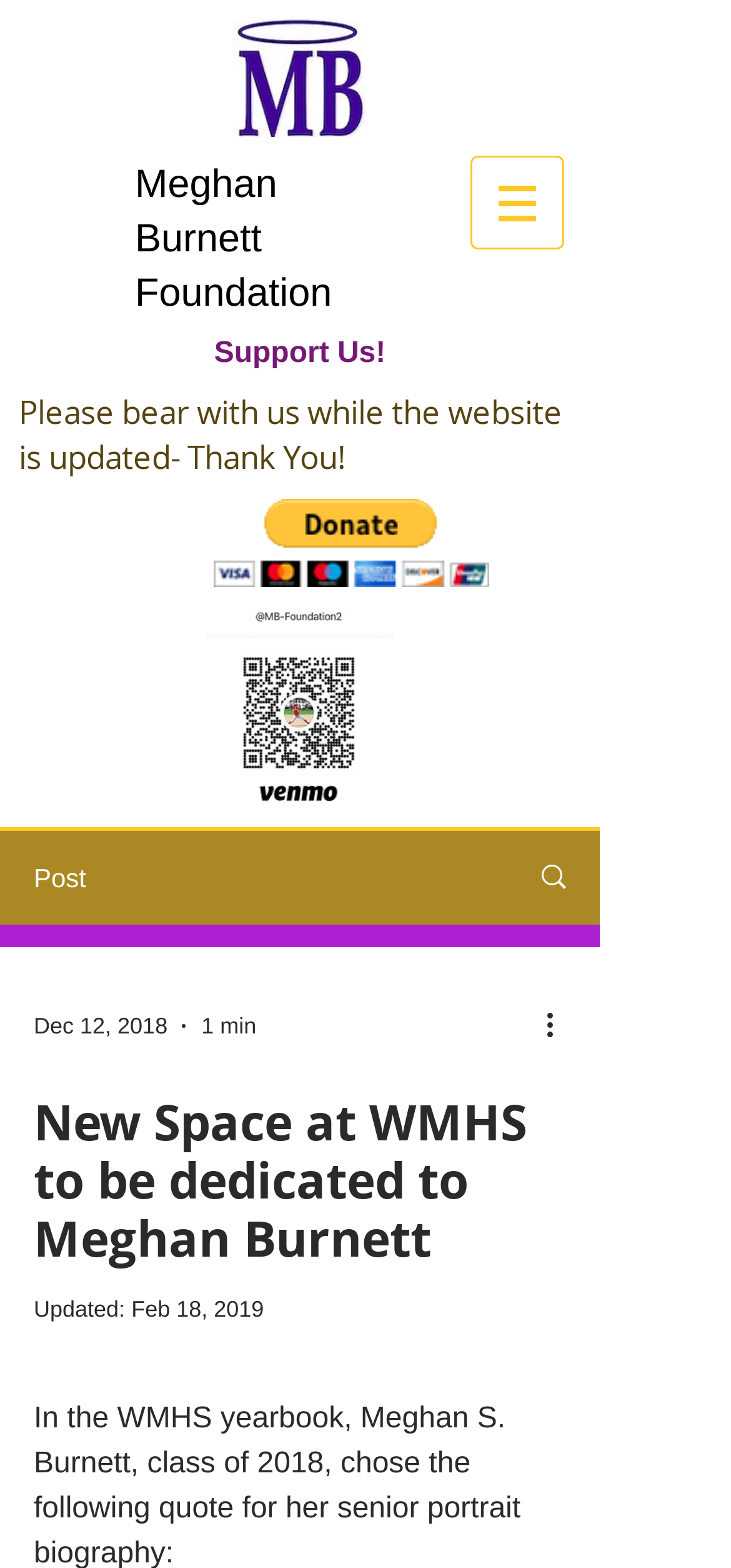Please respond to the question with a concise word or phrase:
What is the date of the last update?

Feb 18, 2019